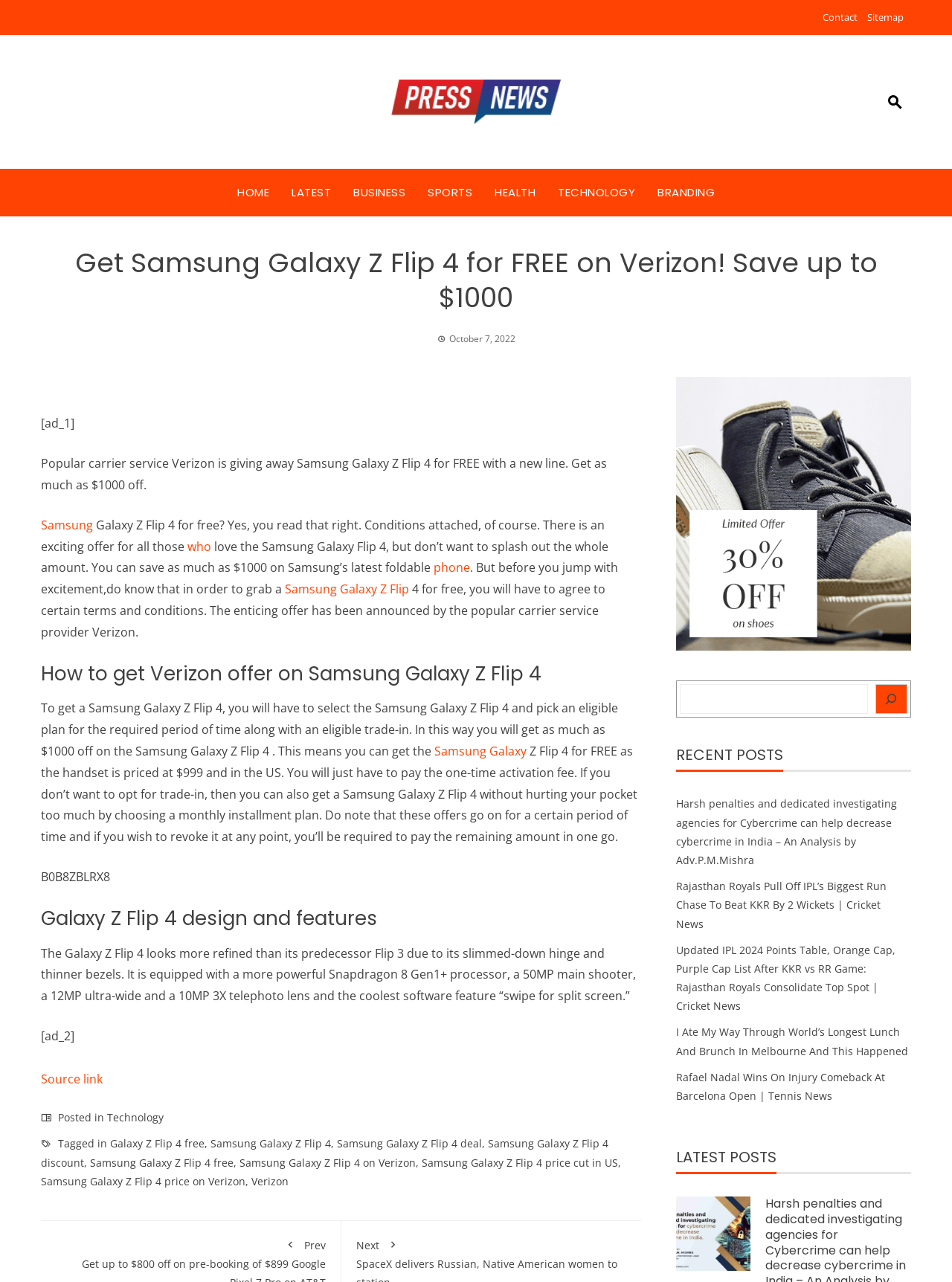Please mark the clickable region by giving the bounding box coordinates needed to complete this instruction: "Click on the 'HOME' link".

[0.249, 0.141, 0.283, 0.16]